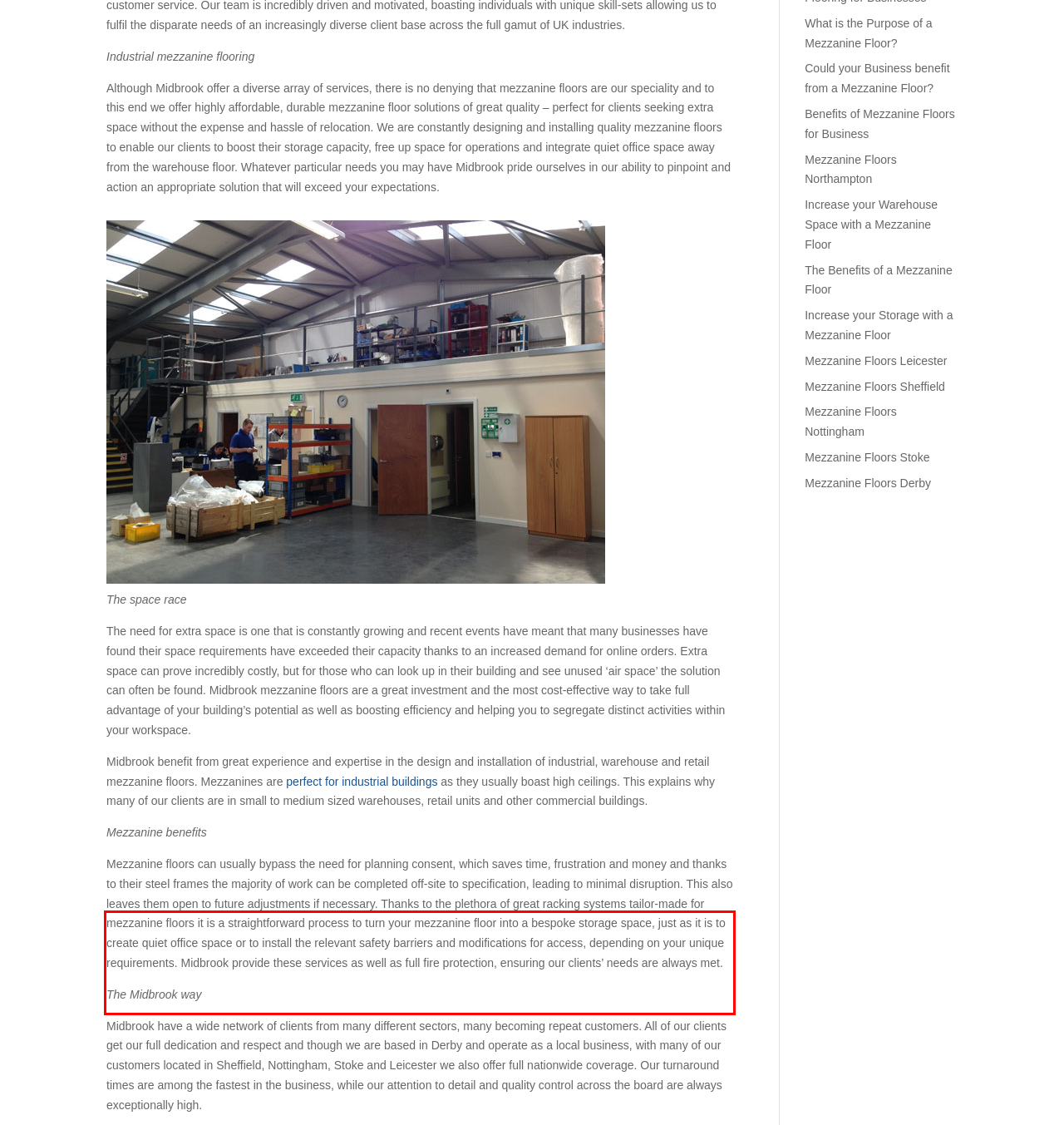Given a screenshot of a webpage, identify the red bounding box and perform OCR to recognize the text within that box.

Midbrook have a wide network of clients from many different sectors, many becoming repeat customers. All of our clients get our full dedication and respect and though we are based in Derby and operate as a local business, with many of our customers located in Sheffield, Nottingham, Stoke and Leicester we also offer full nationwide coverage. Our turnaround times are among the fastest in the business, while our attention to detail and quality control across the board are always exceptionally high.